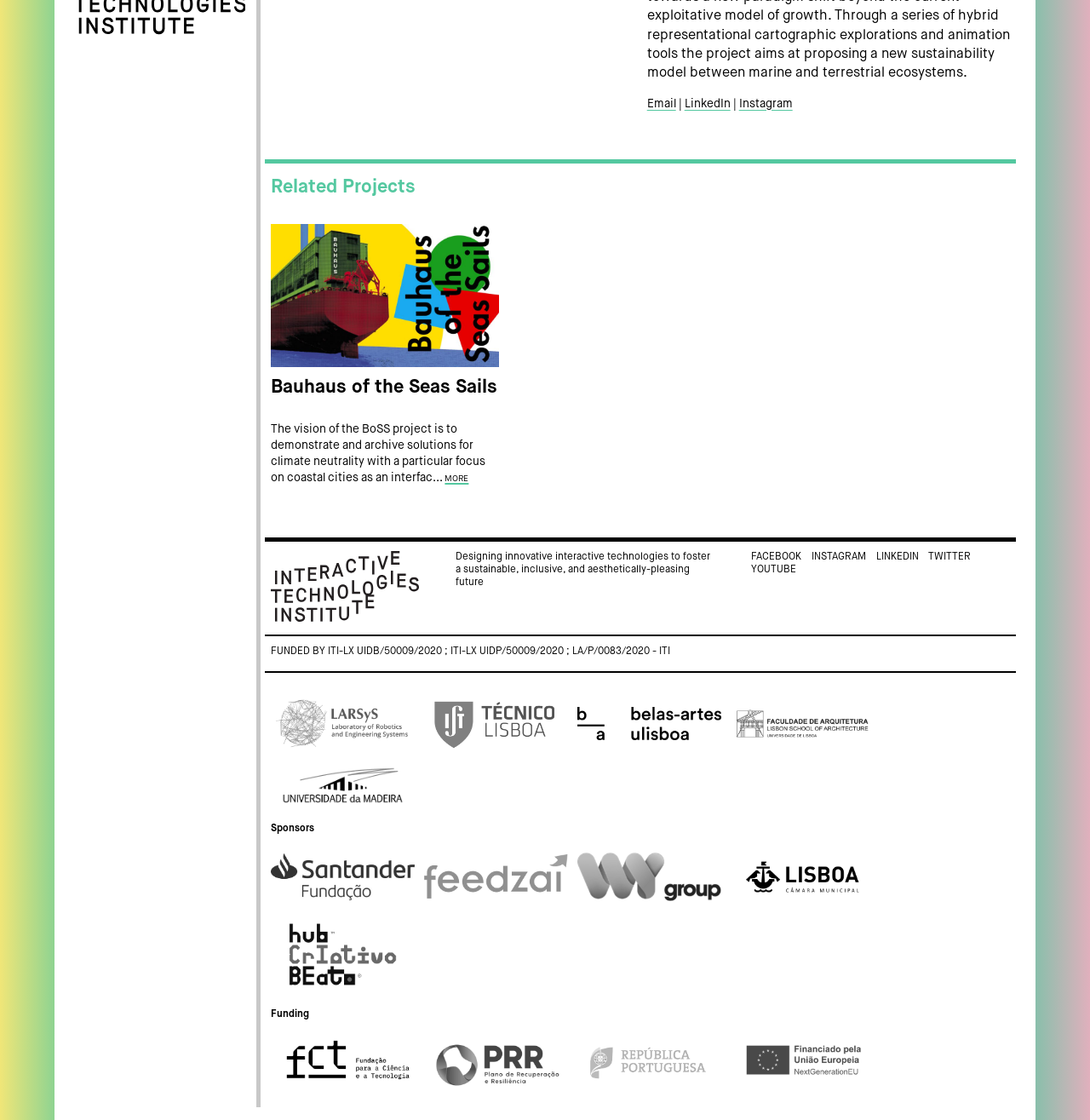Find the bounding box of the UI element described as: "<img src="https://iti.larsys.pt/wp-content/uploads/2023/06/logo-hcb-01.png">". The bounding box coordinates should be given as four float values between 0 and 1, i.e., [left, top, right, bottom].

[0.249, 0.815, 0.389, 0.889]